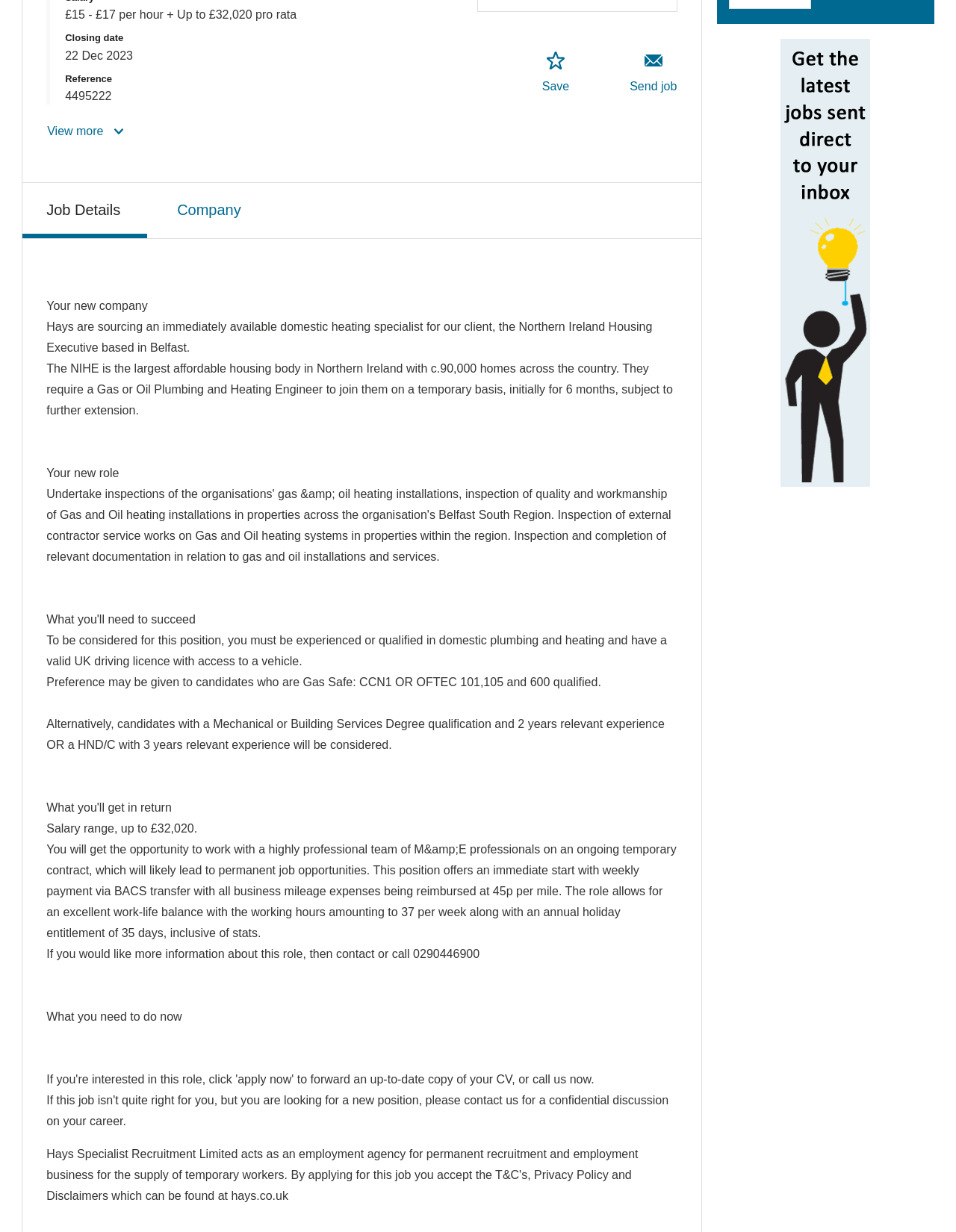Bounding box coordinates are specified in the format (top-left x, top-left y, bottom-right x, bottom-right y). All values are floating point numbers bounded between 0 and 1. Please provide the bounding box coordinate of the region this sentence describes: alt="Hays"

[0.499, 0.001, 0.709, 0.012]